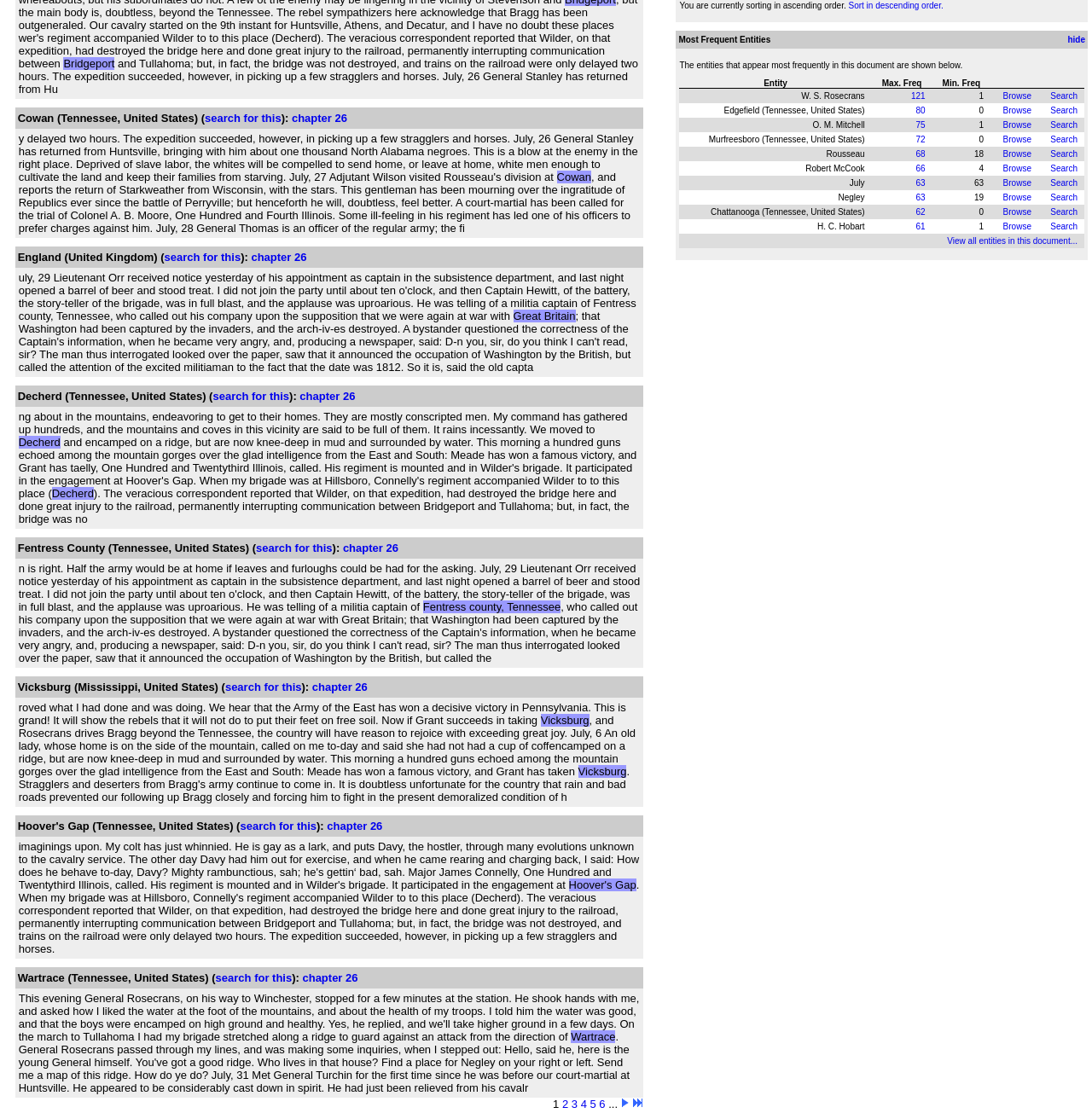Provide the bounding box coordinates of the HTML element this sentence describes: "search for this".

[0.188, 0.1, 0.258, 0.111]